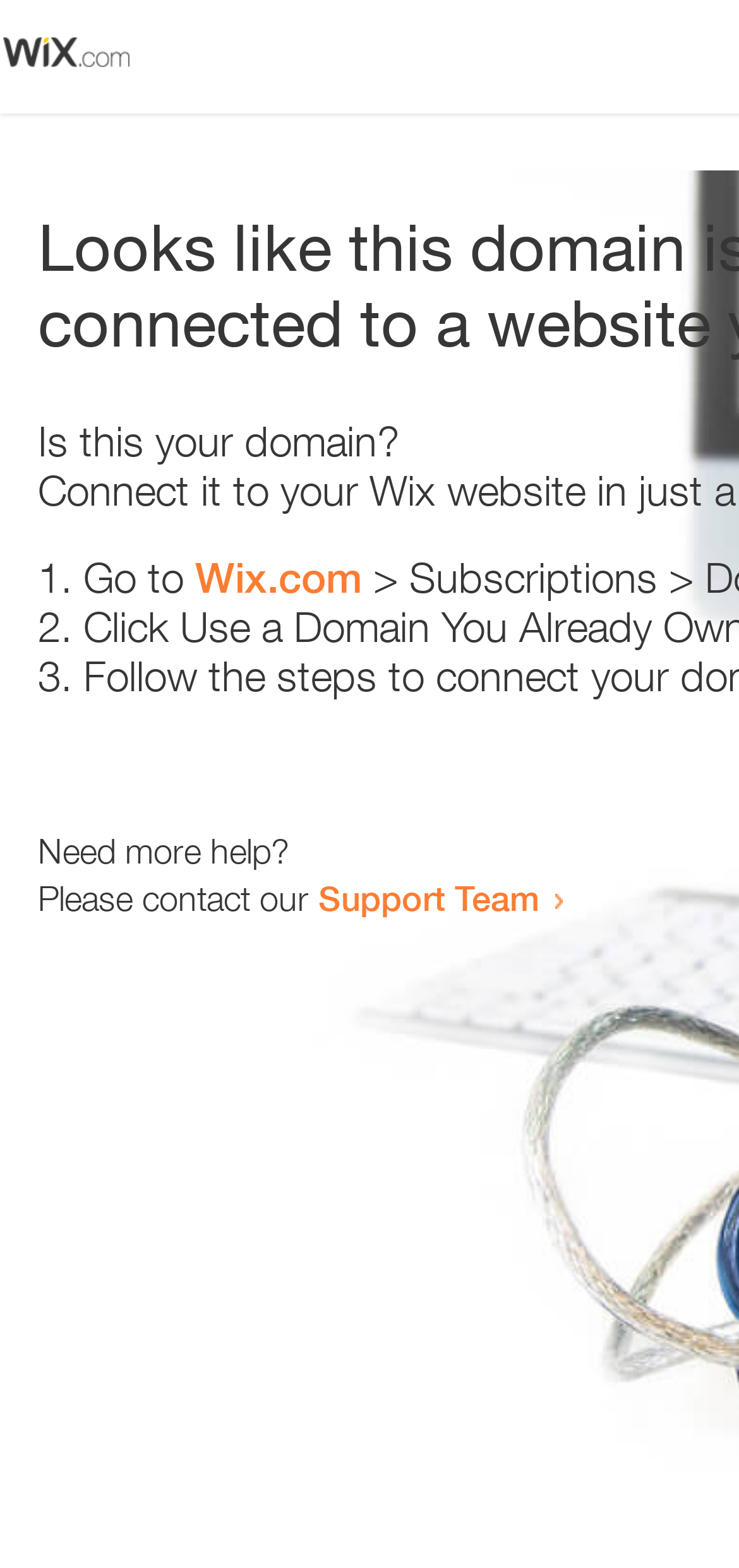Provide a brief response to the question using a single word or phrase: 
What is the main topic of this webpage?

Error